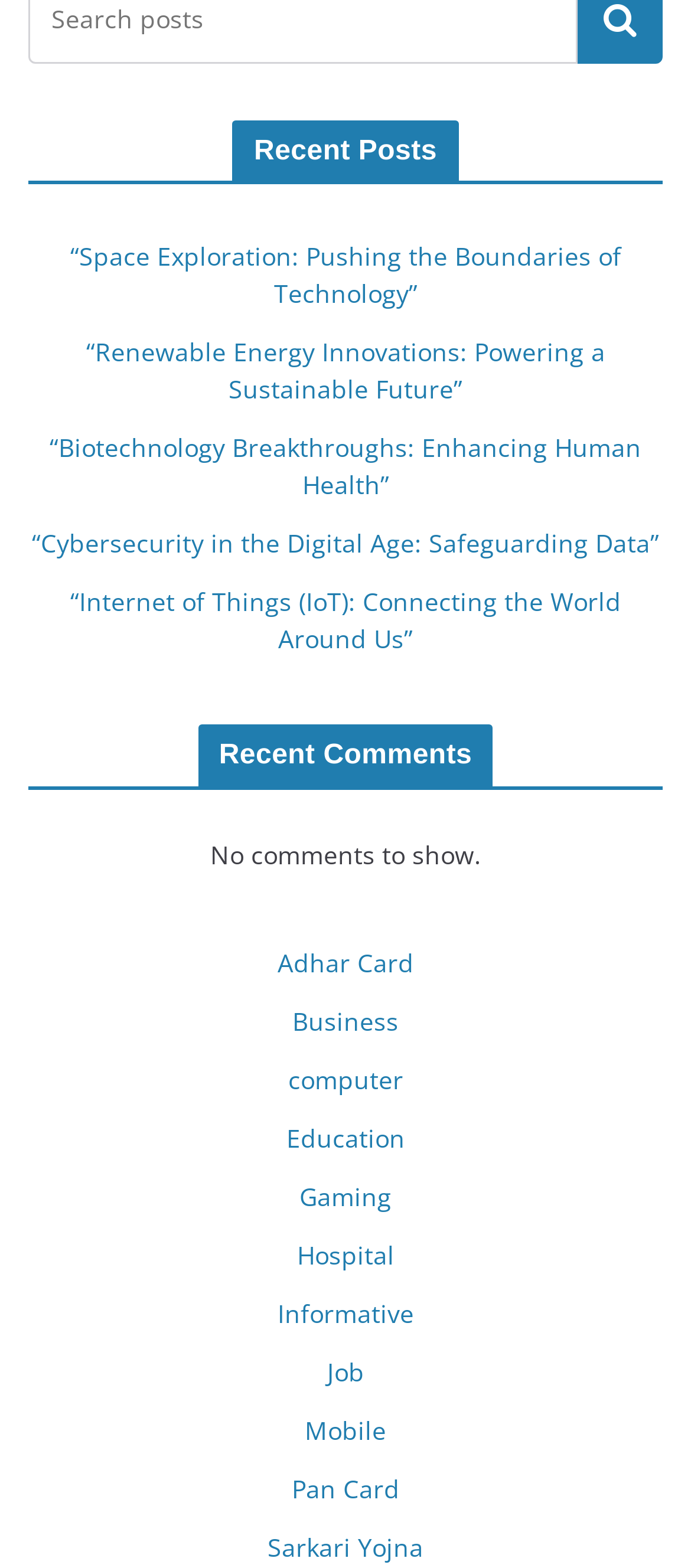Determine the bounding box coordinates of the region to click in order to accomplish the following instruction: "view recent posts". Provide the coordinates as four float numbers between 0 and 1, specifically [left, top, right, bottom].

[0.337, 0.076, 0.663, 0.116]